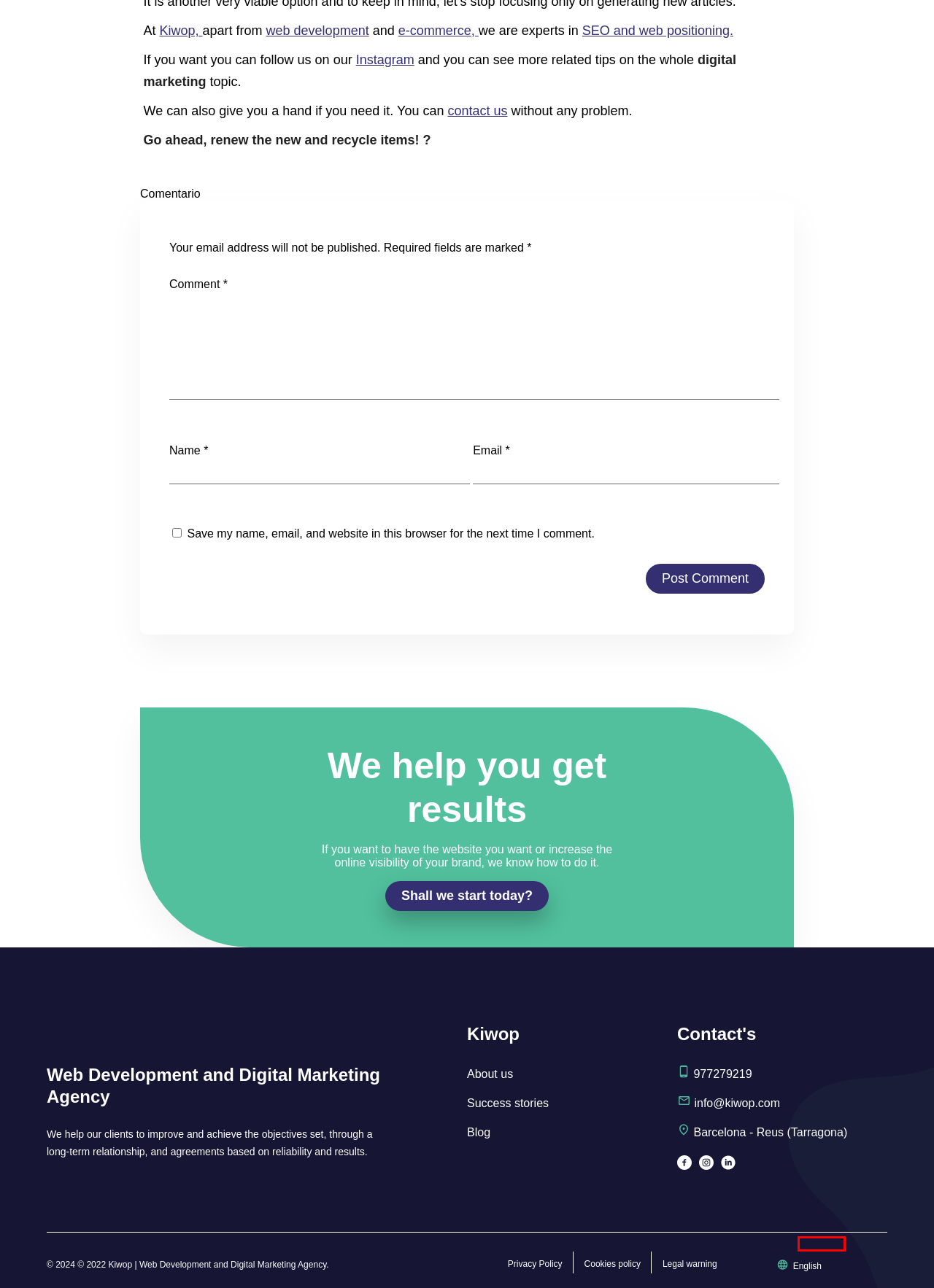Given a webpage screenshot with a red bounding box around a UI element, choose the webpage description that best matches the new webpage after clicking the element within the bounding box. Here are the candidates:
A. Legal Notice | Kiwop
B. Privacy Policy | Kiwop
C. Optimitzar el contingut antic i atraure trànsit nou en 4 passos
D. Semrush - Online Marketing Can Be Easy
E. Search Engine Optimization | Kiwop
F. Optimiza el contenido antiguo y atrae tráfico nuevo en 4 pasos
G. Contact | Kiwop
H. Cookies Policy | Kiwop

C